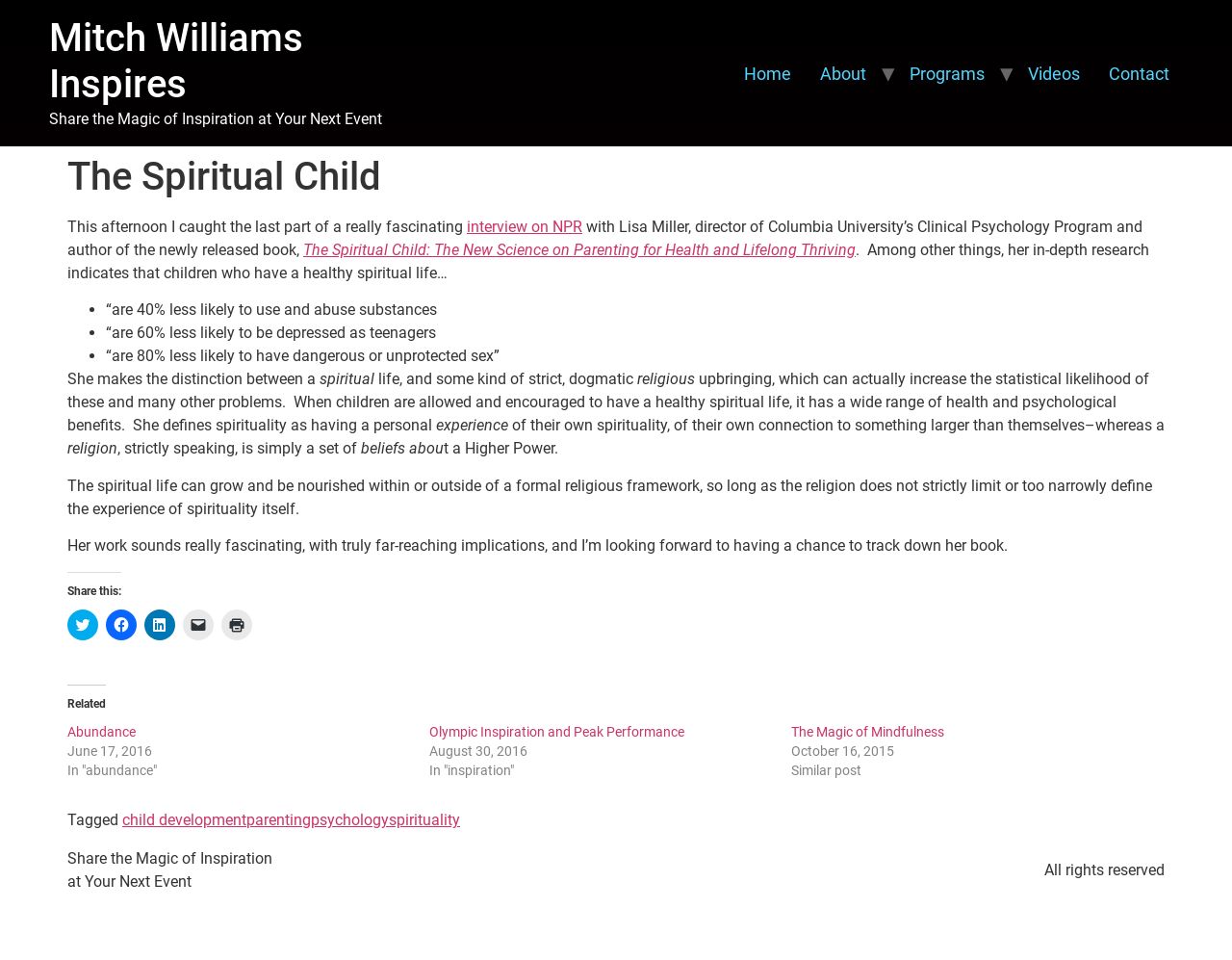Can you provide the bounding box coordinates for the element that should be clicked to implement the instruction: "Check related posts"?

[0.055, 0.713, 0.086, 0.741]